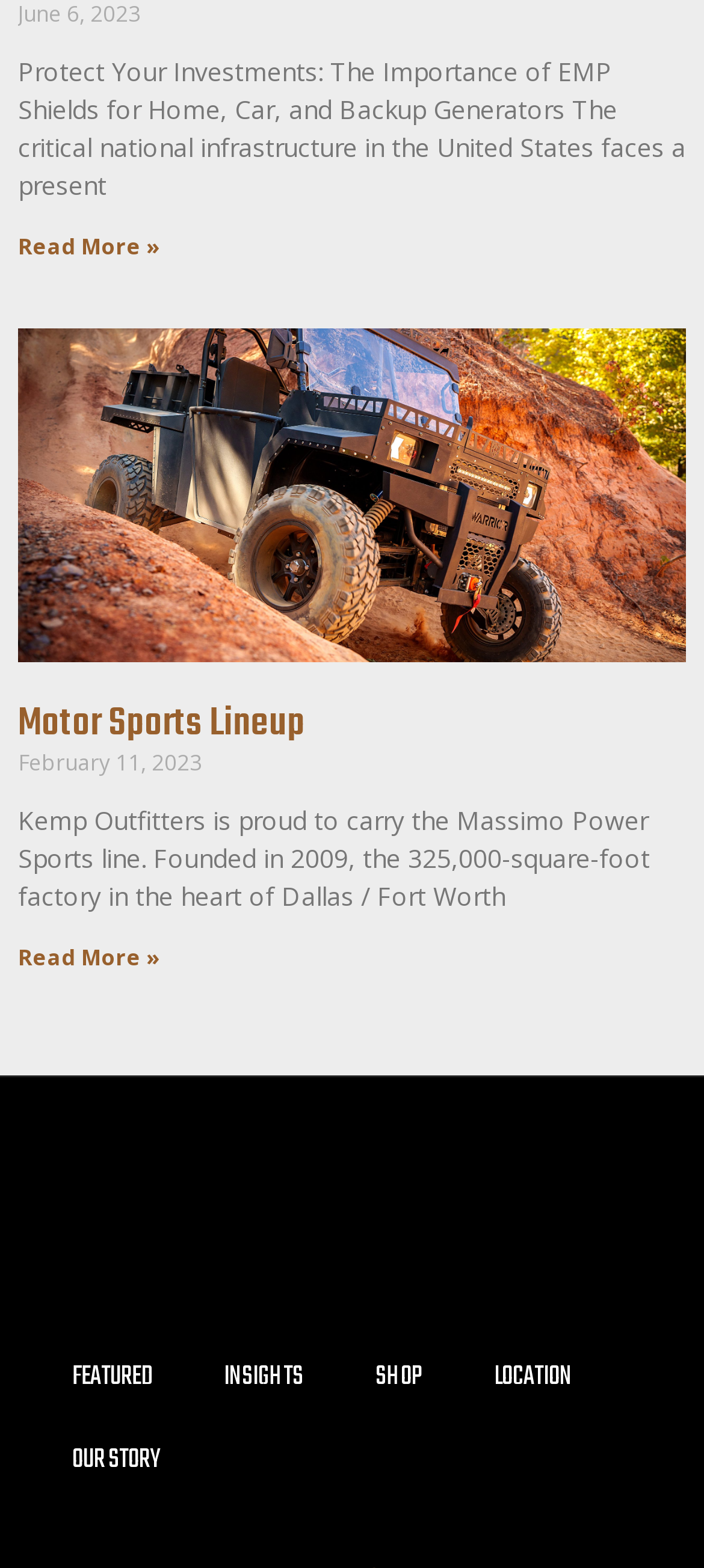Identify the bounding box coordinates of the section to be clicked to complete the task described by the following instruction: "Go to SHOP". The coordinates should be four float numbers between 0 and 1, formatted as [left, top, right, bottom].

[0.482, 0.853, 0.651, 0.906]